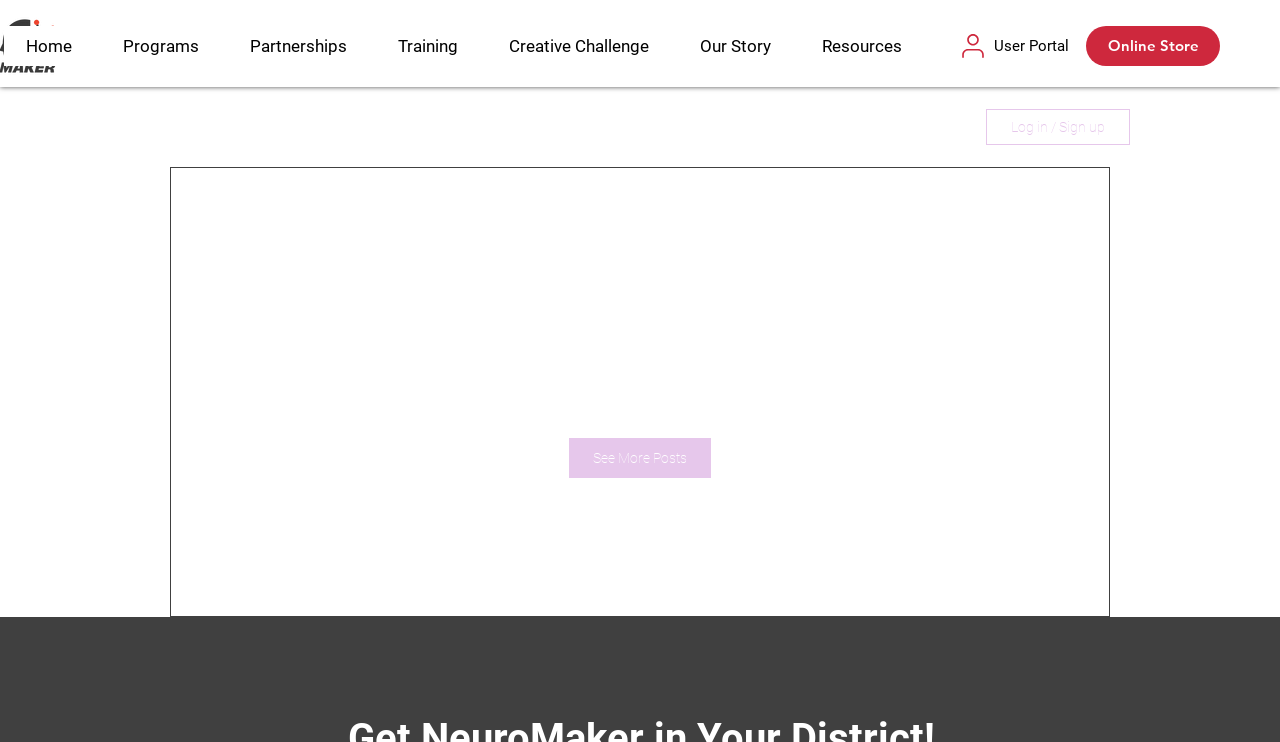Could you provide the bounding box coordinates for the portion of the screen to click to complete this instruction: "go to home page"?

[0.003, 0.035, 0.073, 0.089]